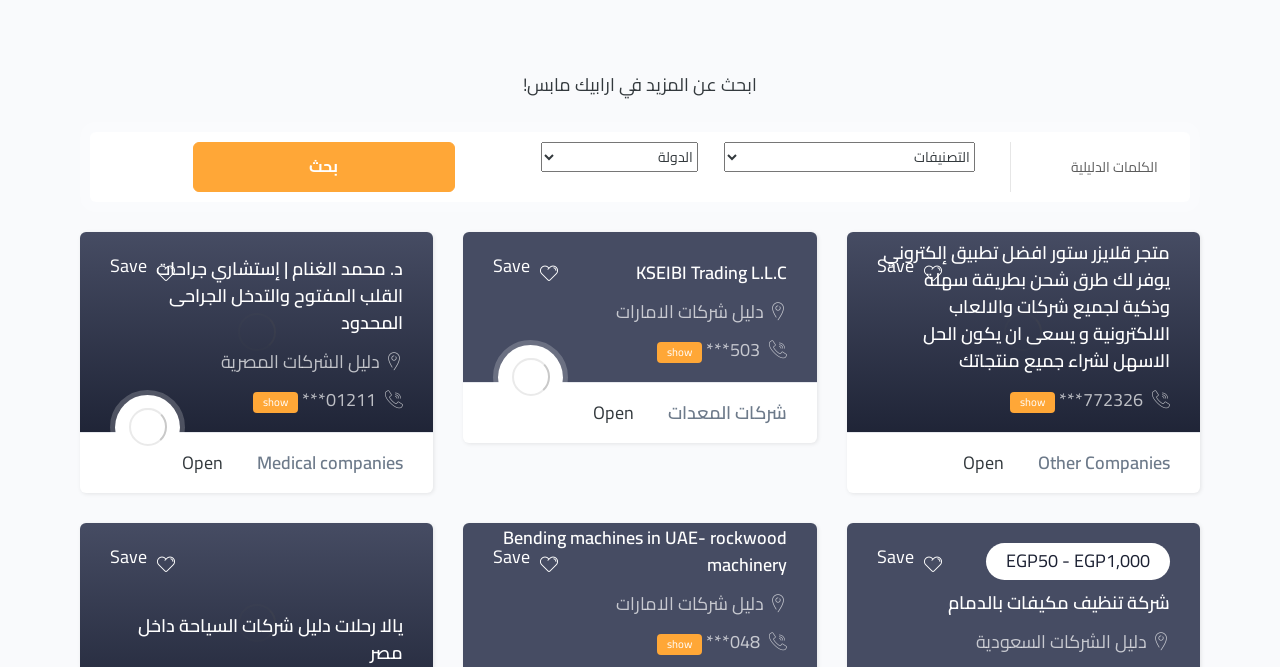Please specify the bounding box coordinates of the area that should be clicked to accomplish the following instruction: "save the current page". The coordinates should consist of four float numbers between 0 and 1, i.e., [left, top, right, bottom].

[0.685, 0.385, 0.736, 0.424]